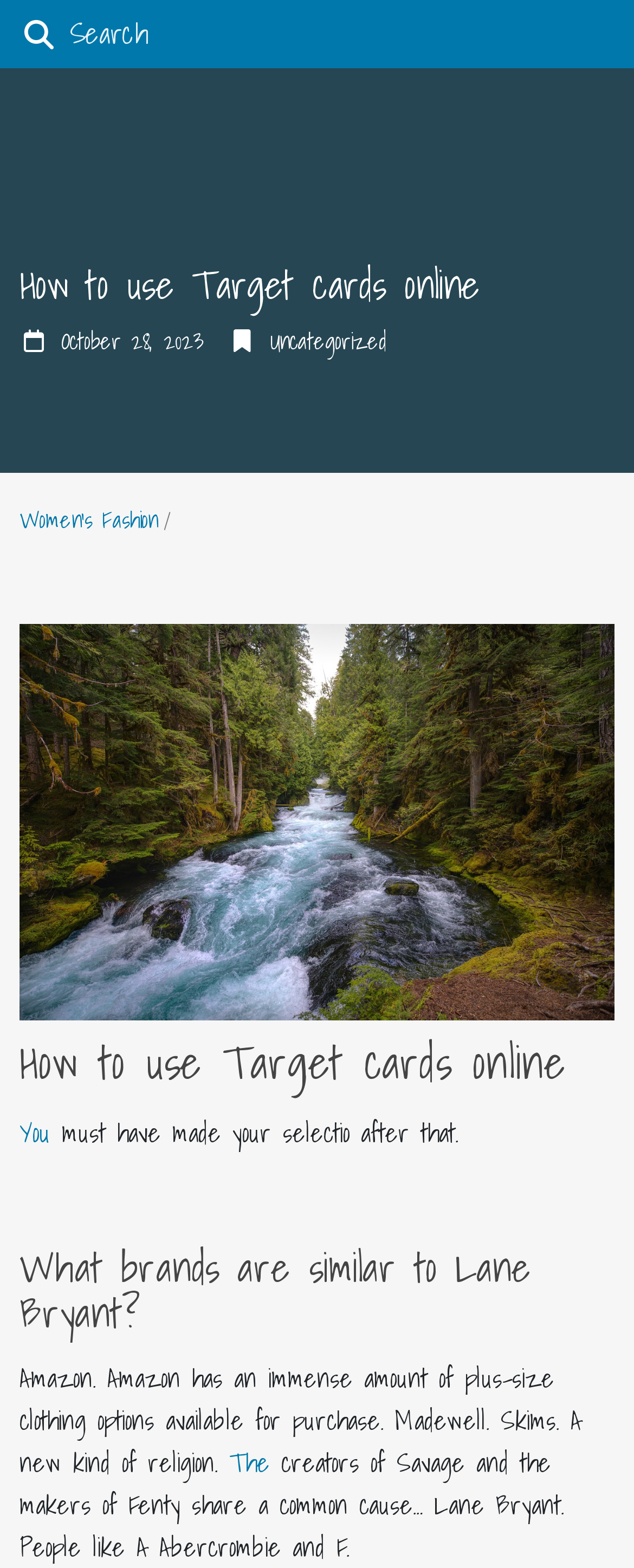Please provide a brief answer to the following inquiry using a single word or phrase:
What is the subcategory of Women's Fashion?

Women's Fashion